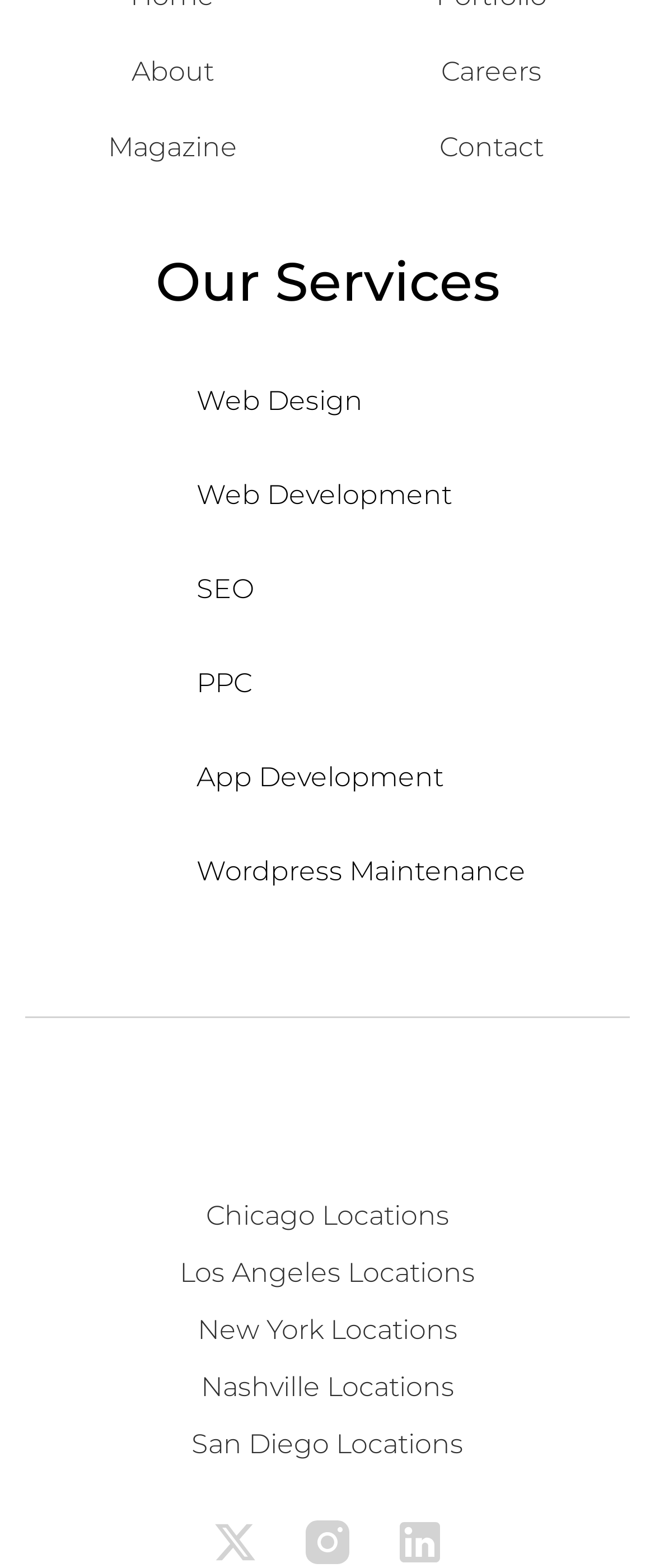What is the first service listed?
Refer to the image and answer the question using a single word or phrase.

Web Design